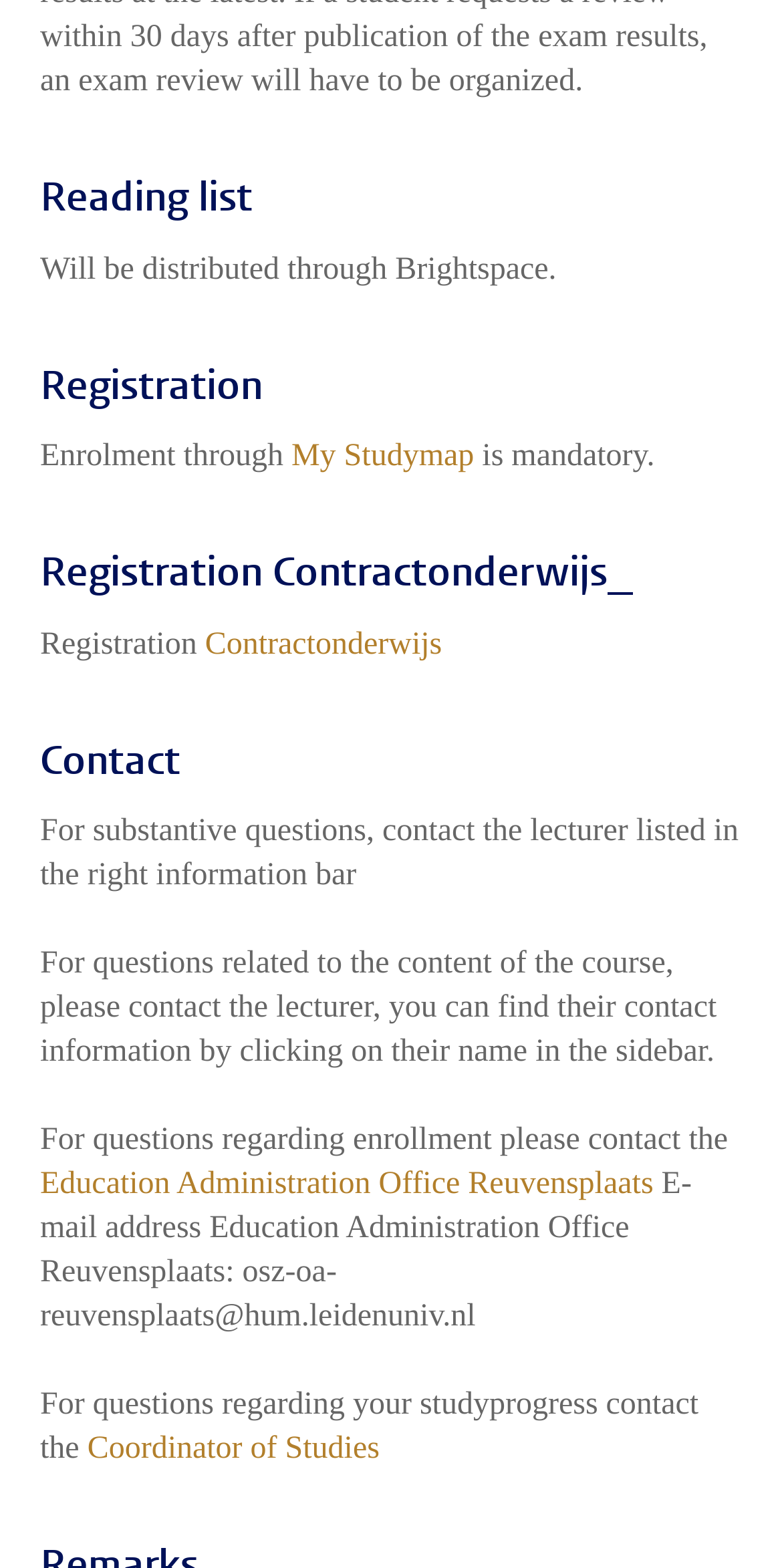Respond with a single word or short phrase to the following question: 
What is the purpose of Contractonderwijs?

Not specified